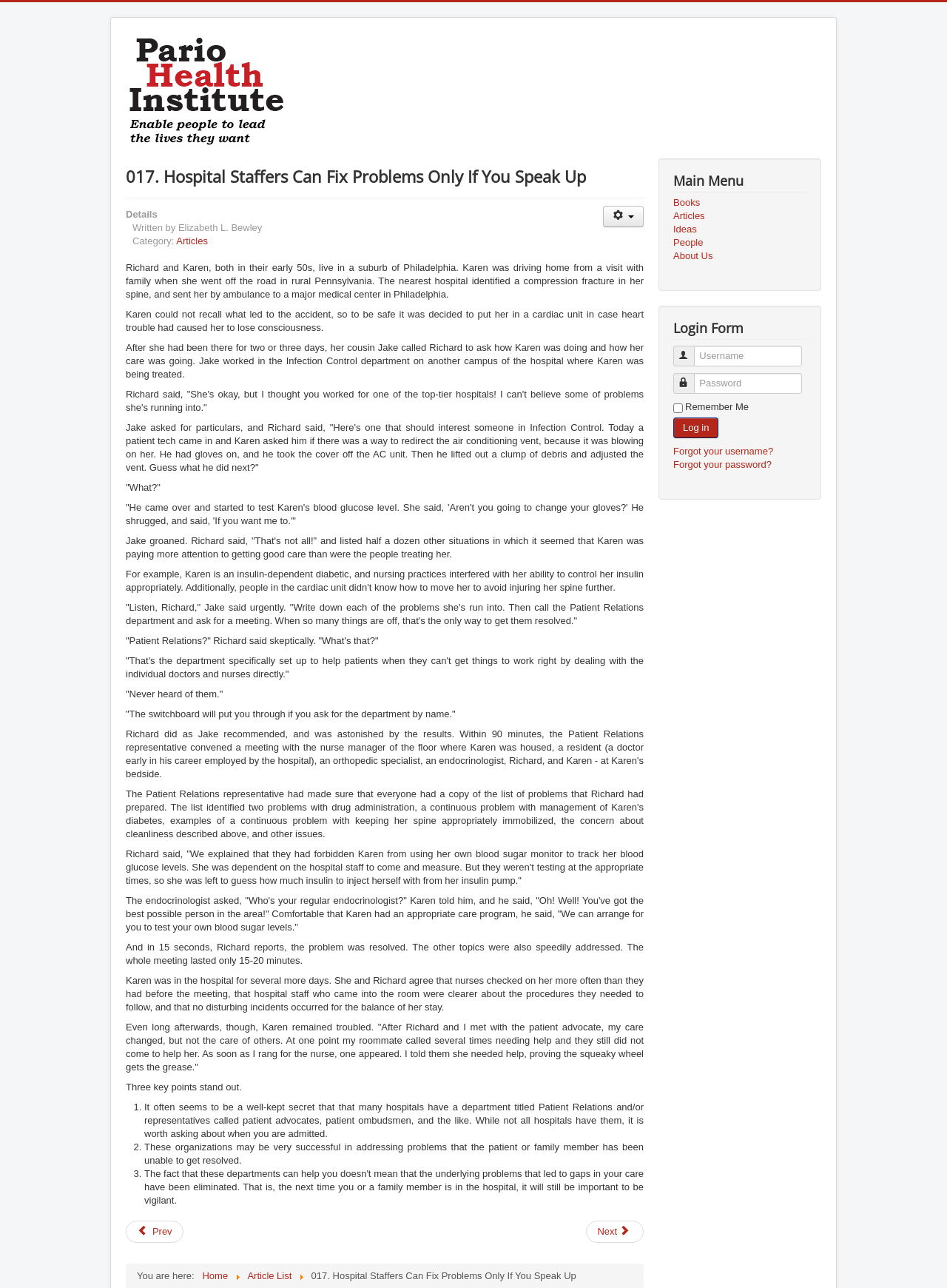Use a single word or phrase to answer the question: 
What is the department that Richard was advised to contact to resolve Karen's care issues?

Patient Relations